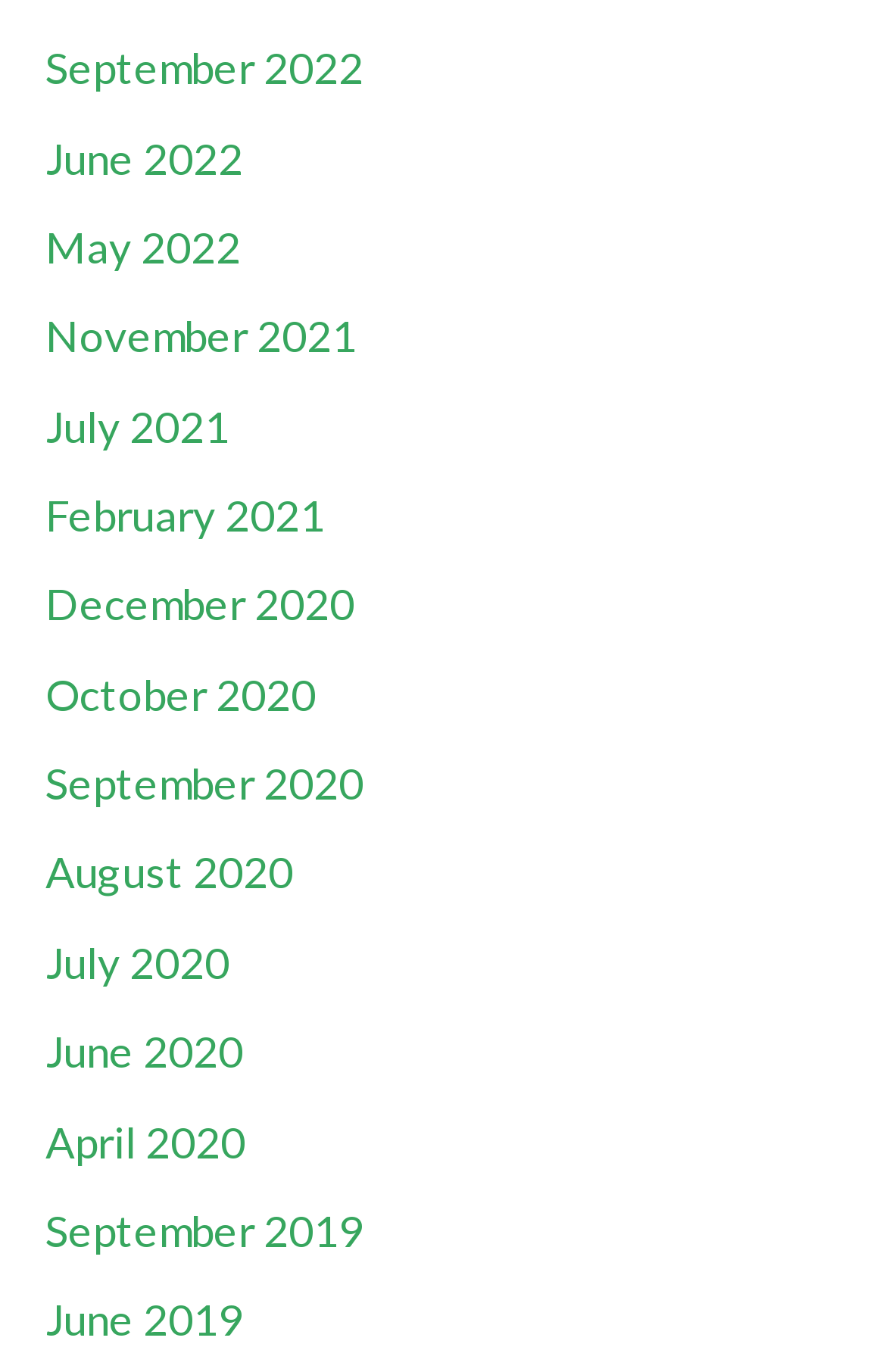How many links are available for the year 2022?
Based on the screenshot, answer the question with a single word or phrase.

2